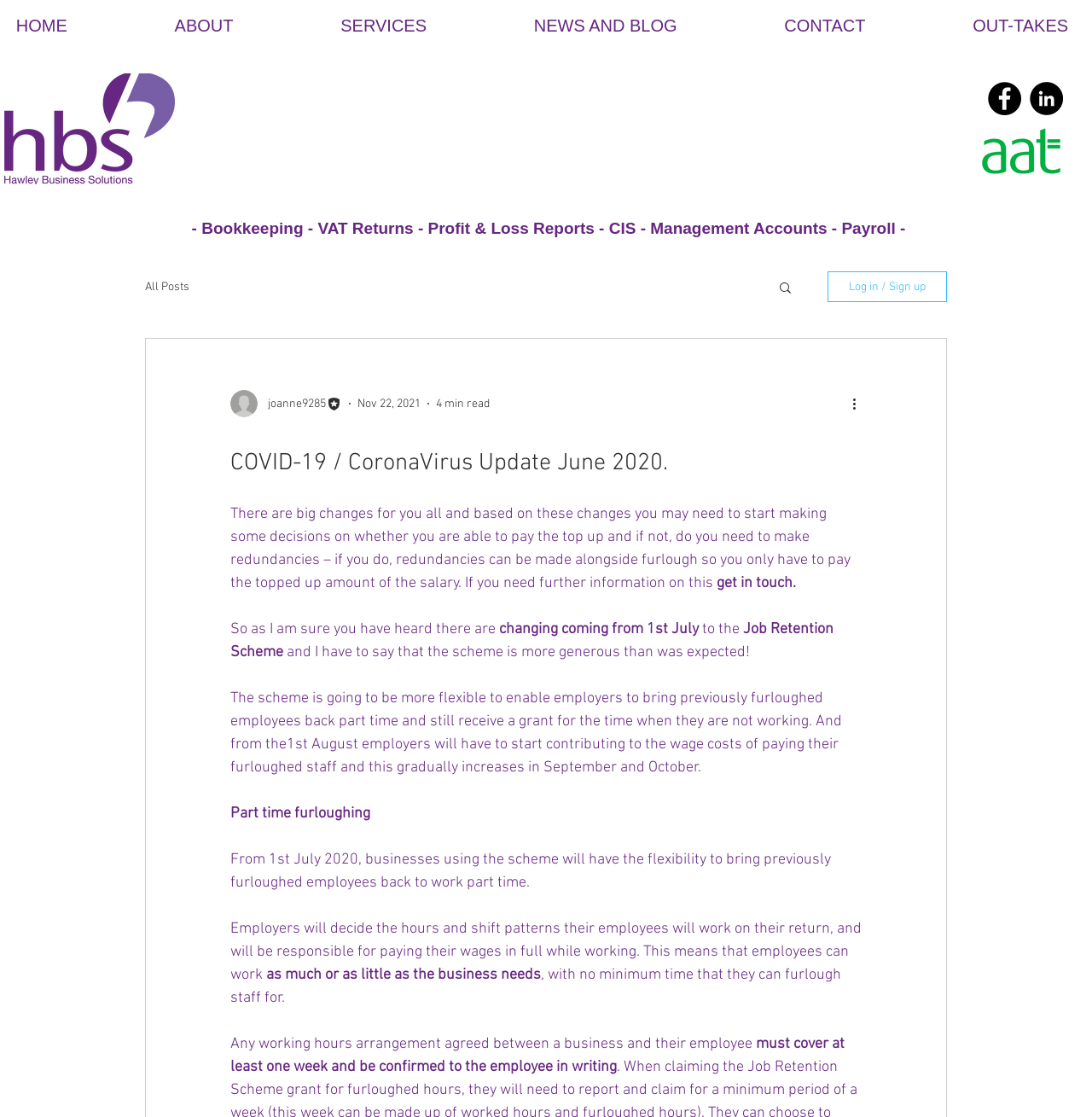Please identify the bounding box coordinates of the area that needs to be clicked to follow this instruction: "Log in or sign up".

[0.758, 0.243, 0.867, 0.271]